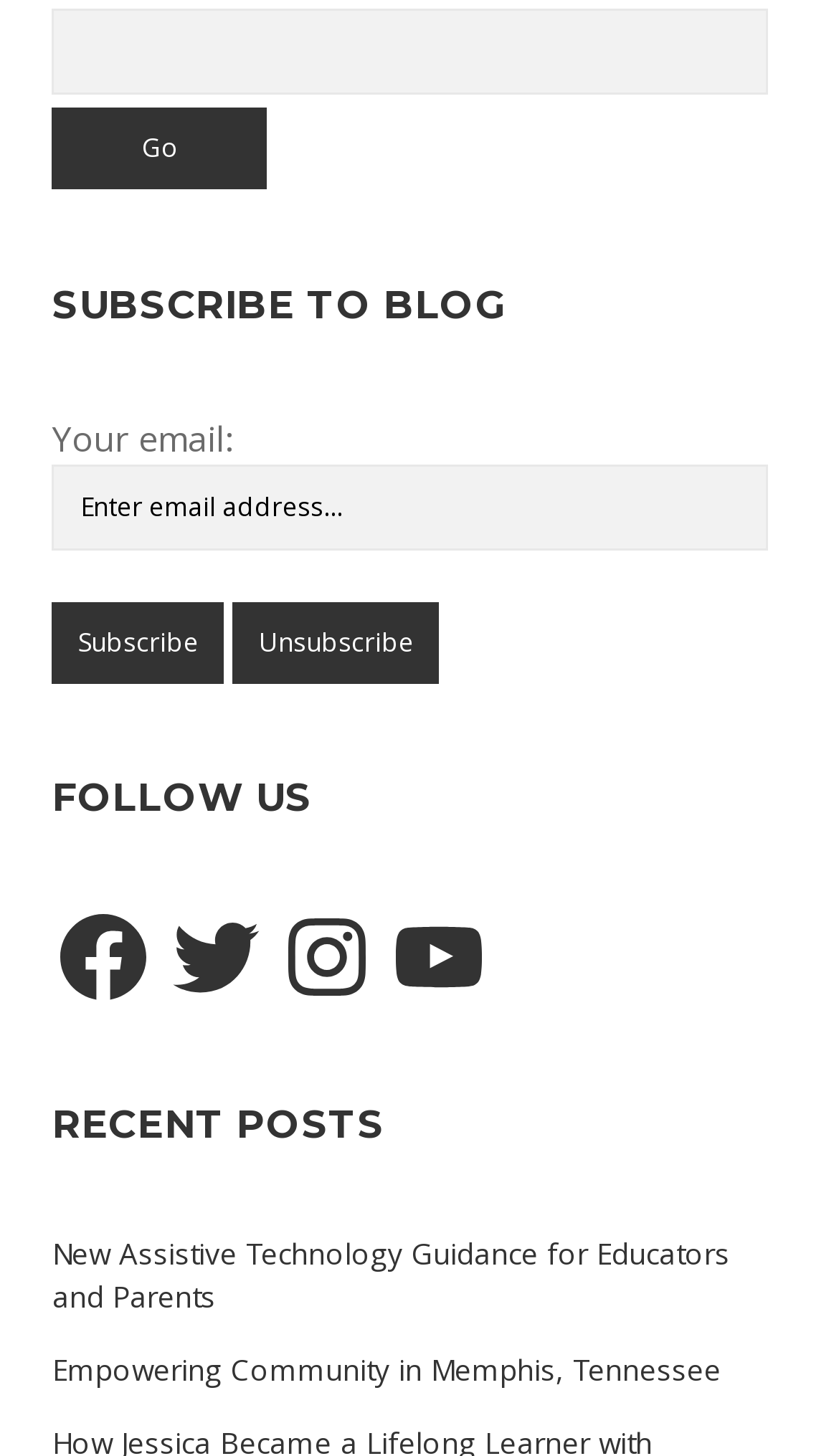Given the element description, predict the bounding box coordinates in the format (top-left x, top-left y, bottom-right x, bottom-right y). Make sure all values are between 0 and 1. Here is the element description: Facebook

[0.062, 0.623, 0.186, 0.693]